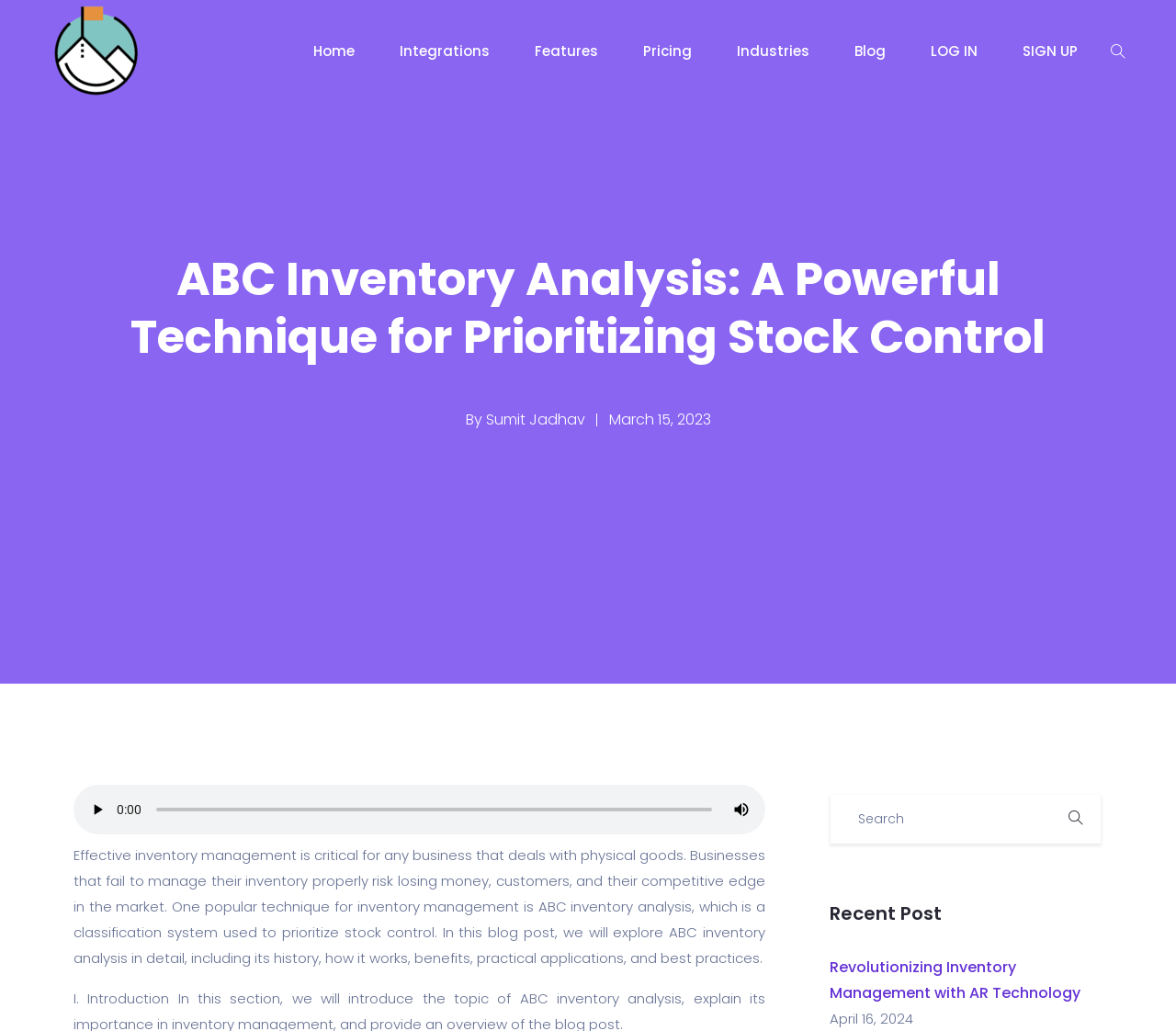Please indicate the bounding box coordinates of the element's region to be clicked to achieve the instruction: "Play the audio". Provide the coordinates as four float numbers between 0 and 1, i.e., [left, top, right, bottom].

[0.07, 0.771, 0.095, 0.799]